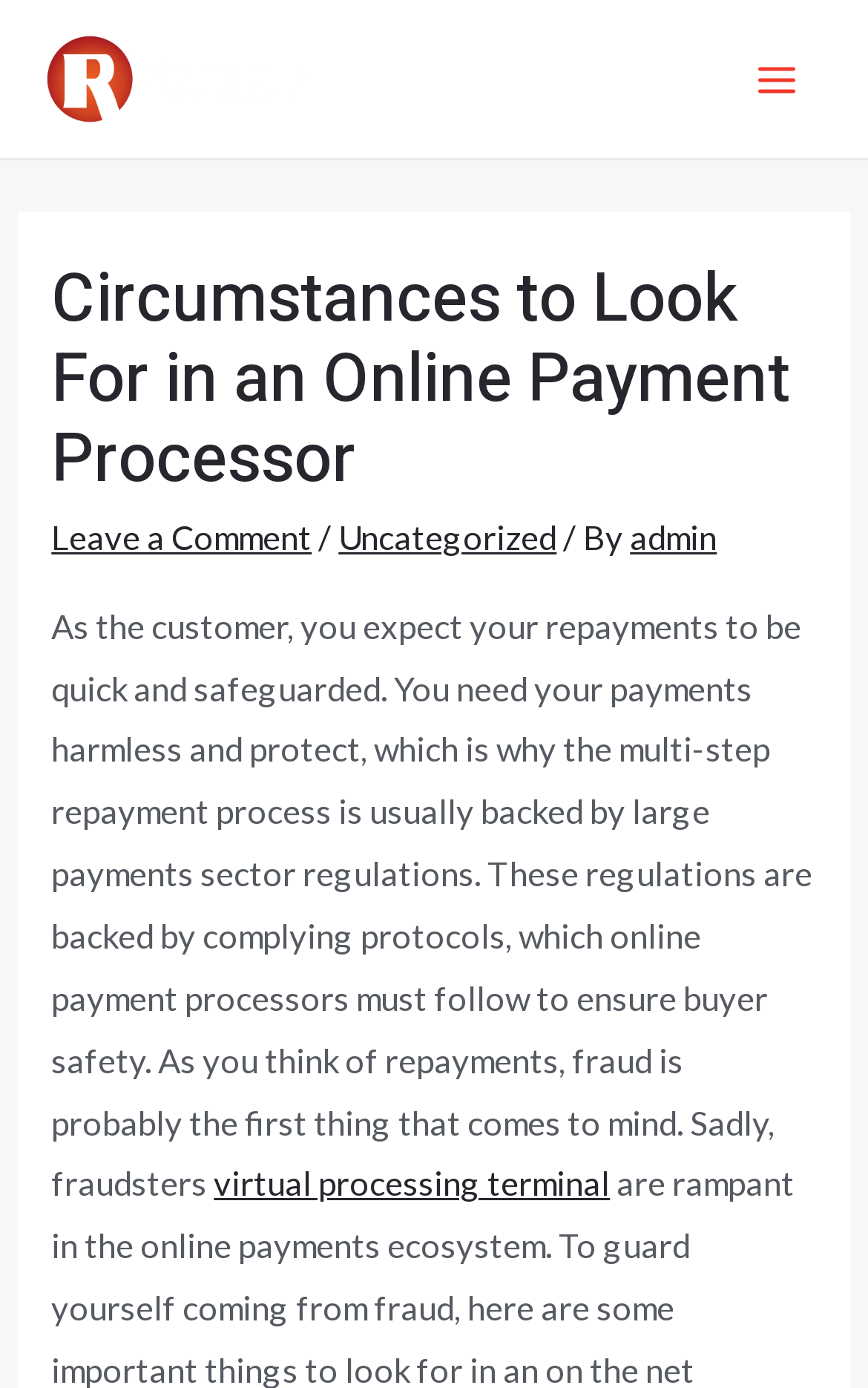Given the element description Main Menu, specify the bounding box coordinates of the corresponding UI element in the format (top-left x, top-left y, bottom-right x, bottom-right y). All values must be between 0 and 1.

[0.84, 0.023, 0.949, 0.091]